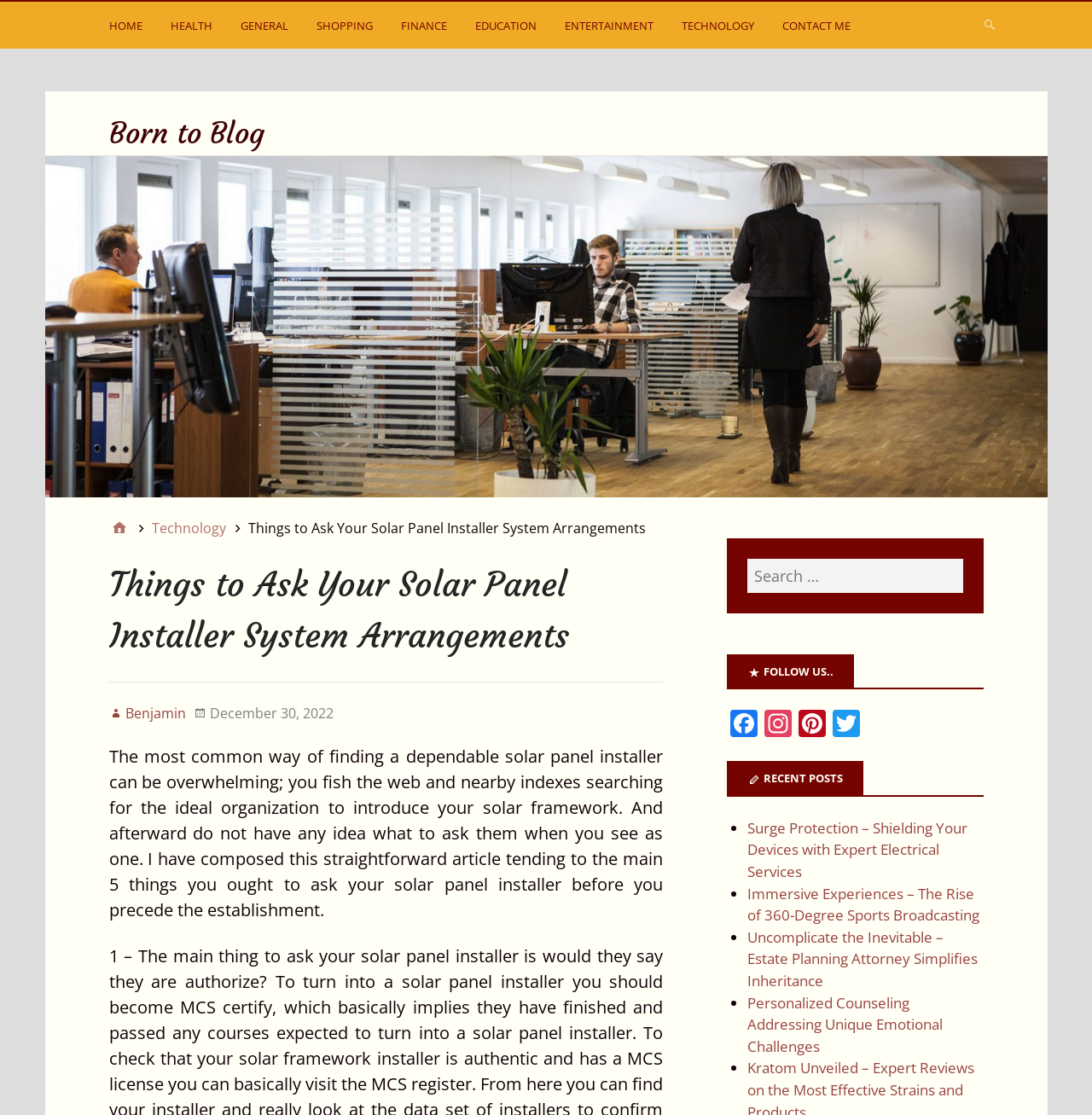Find the bounding box coordinates of the element to click in order to complete the given instruction: "Read the recent post about Surge Protection."

[0.685, 0.734, 0.886, 0.79]